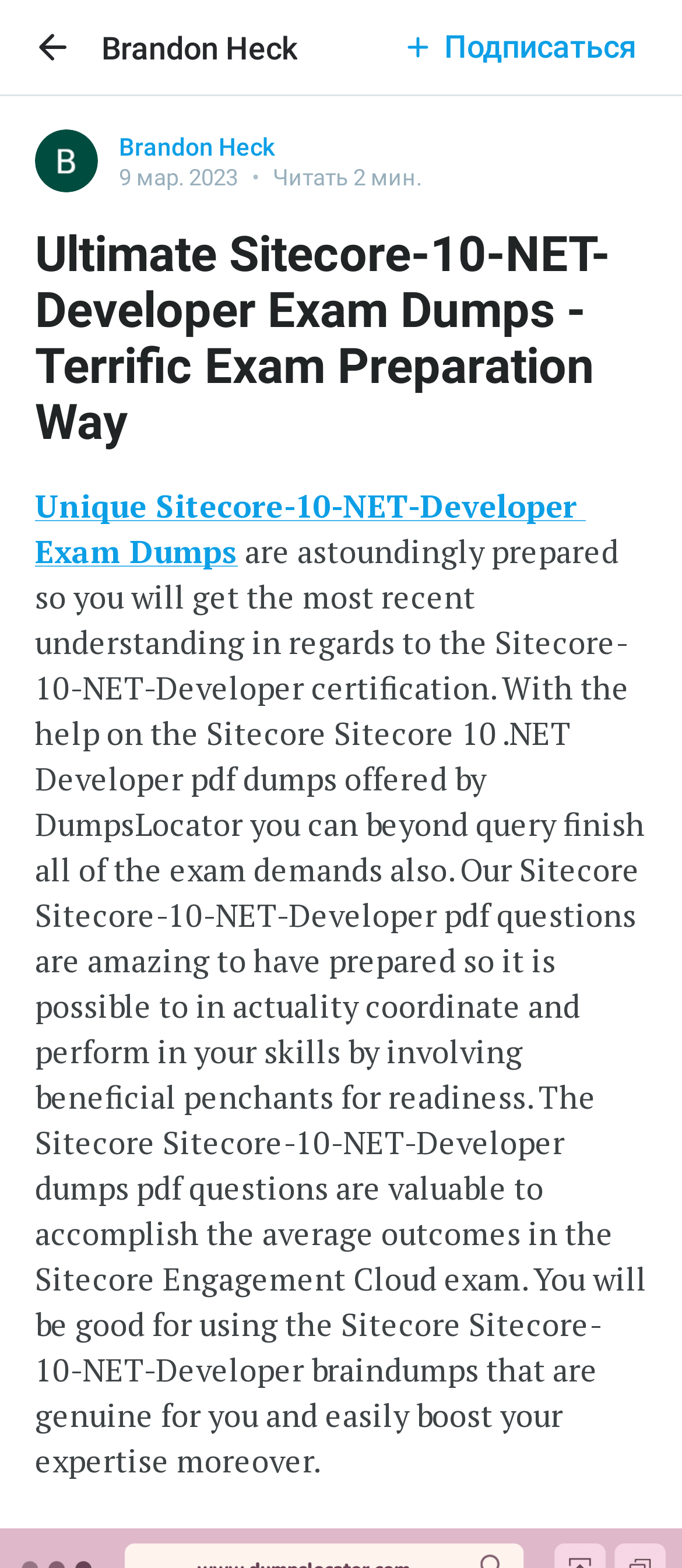Locate the UI element described by Unique Sitecore-10-NET-Developer Exam Dumps and provide its bounding box coordinates. Use the format (top-left x, top-left y, bottom-right x, bottom-right y) with all values as floating point numbers between 0 and 1.

[0.051, 0.309, 0.859, 0.365]